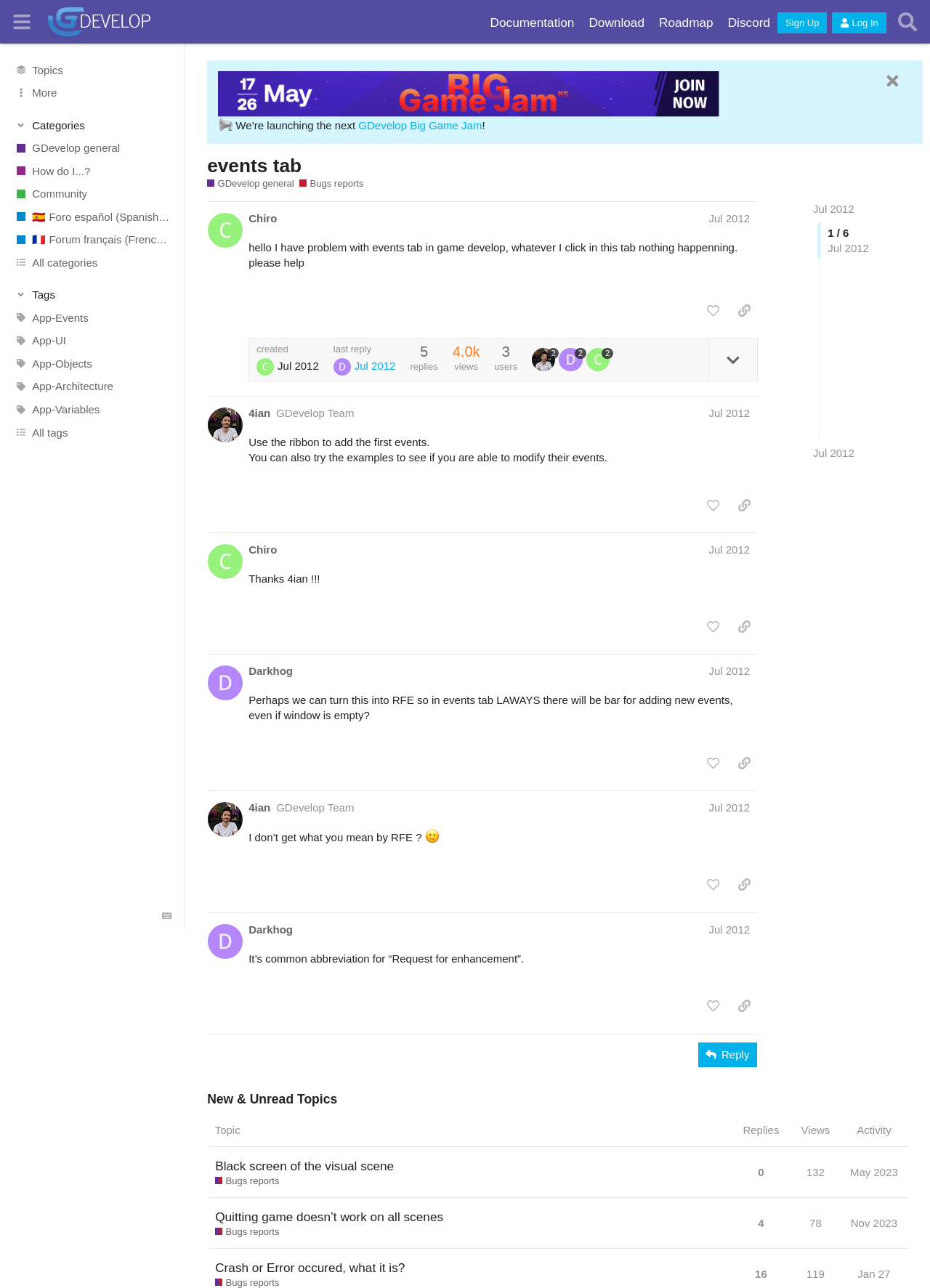Using the provided description GDevelop Big Game Jam, find the bounding box coordinates for the UI element. Provide the coordinates in (top-left x, top-left y, bottom-right x, bottom-right y) format, ensuring all values are between 0 and 1.

[0.385, 0.092, 0.518, 0.102]